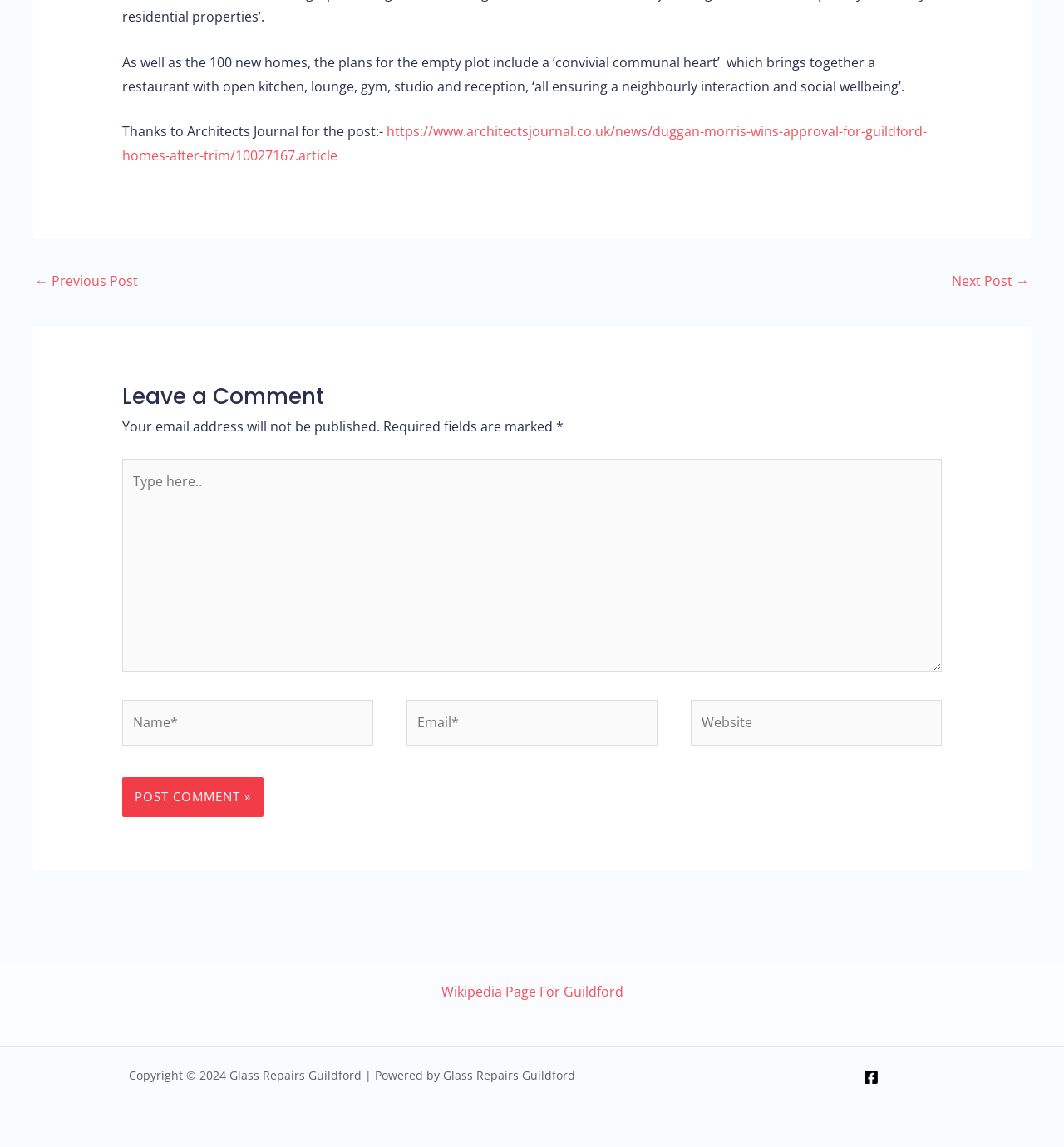Given the description "More", determine the bounding box of the corresponding UI element.

None